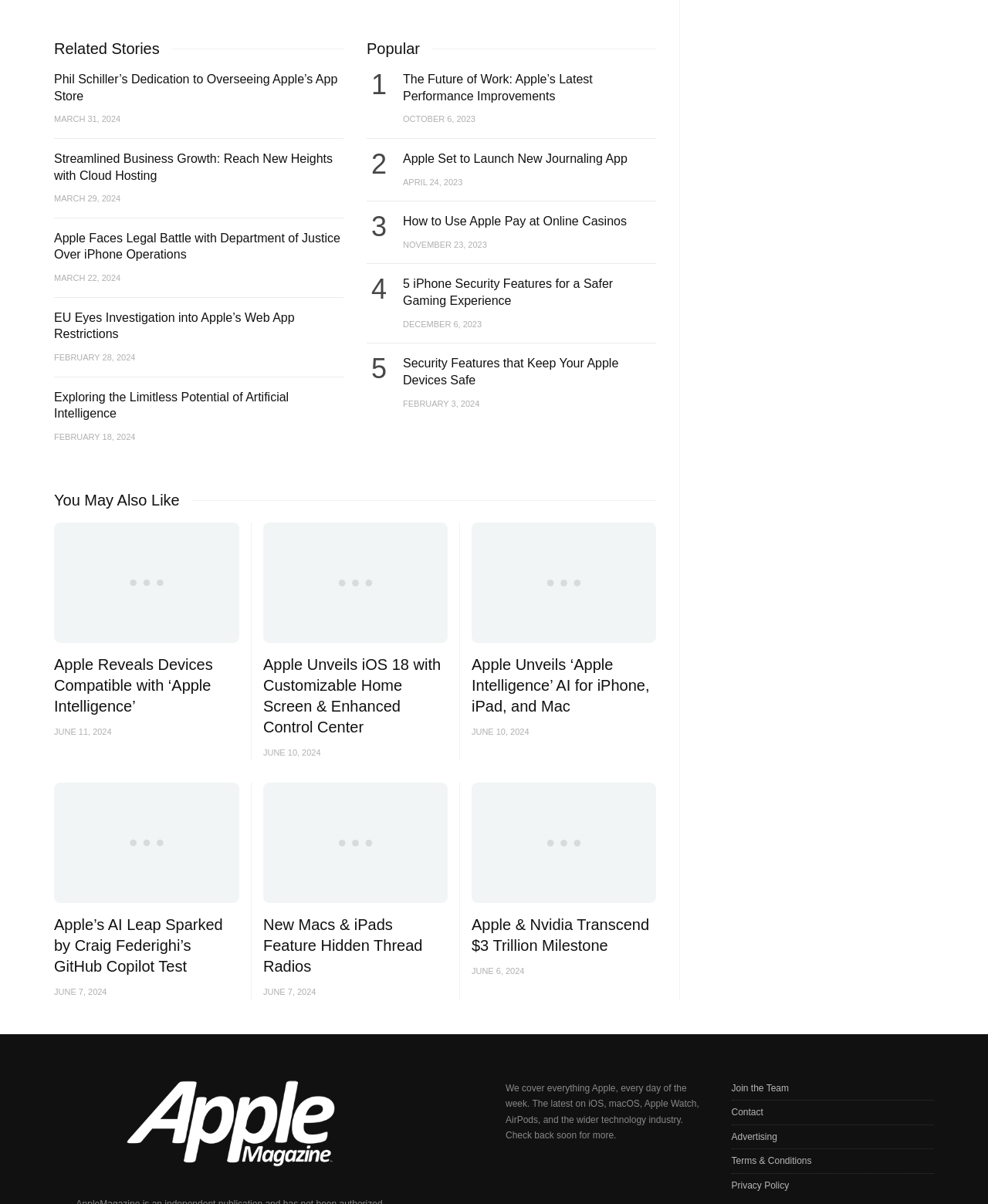Specify the bounding box coordinates of the region I need to click to perform the following instruction: "Explore Streamlined Business Growth: Reach New Heights with Cloud Hosting". The coordinates must be four float numbers in the range of 0 to 1, i.e., [left, top, right, bottom].

[0.055, 0.126, 0.337, 0.151]